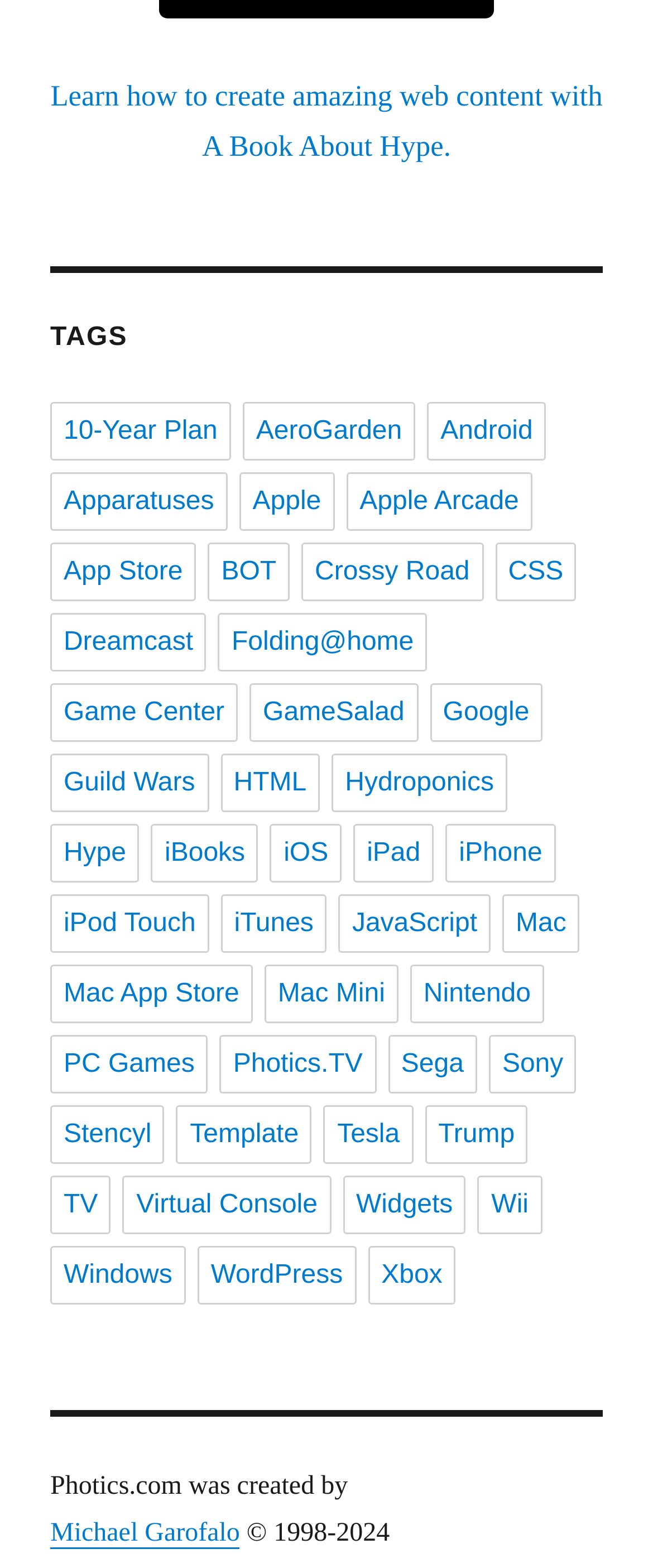Using the provided element description, identify the bounding box coordinates as (top-left x, top-left y, bottom-right x, bottom-right y). Ensure all values are between 0 and 1. Description: Mac App Store

[0.077, 0.615, 0.387, 0.653]